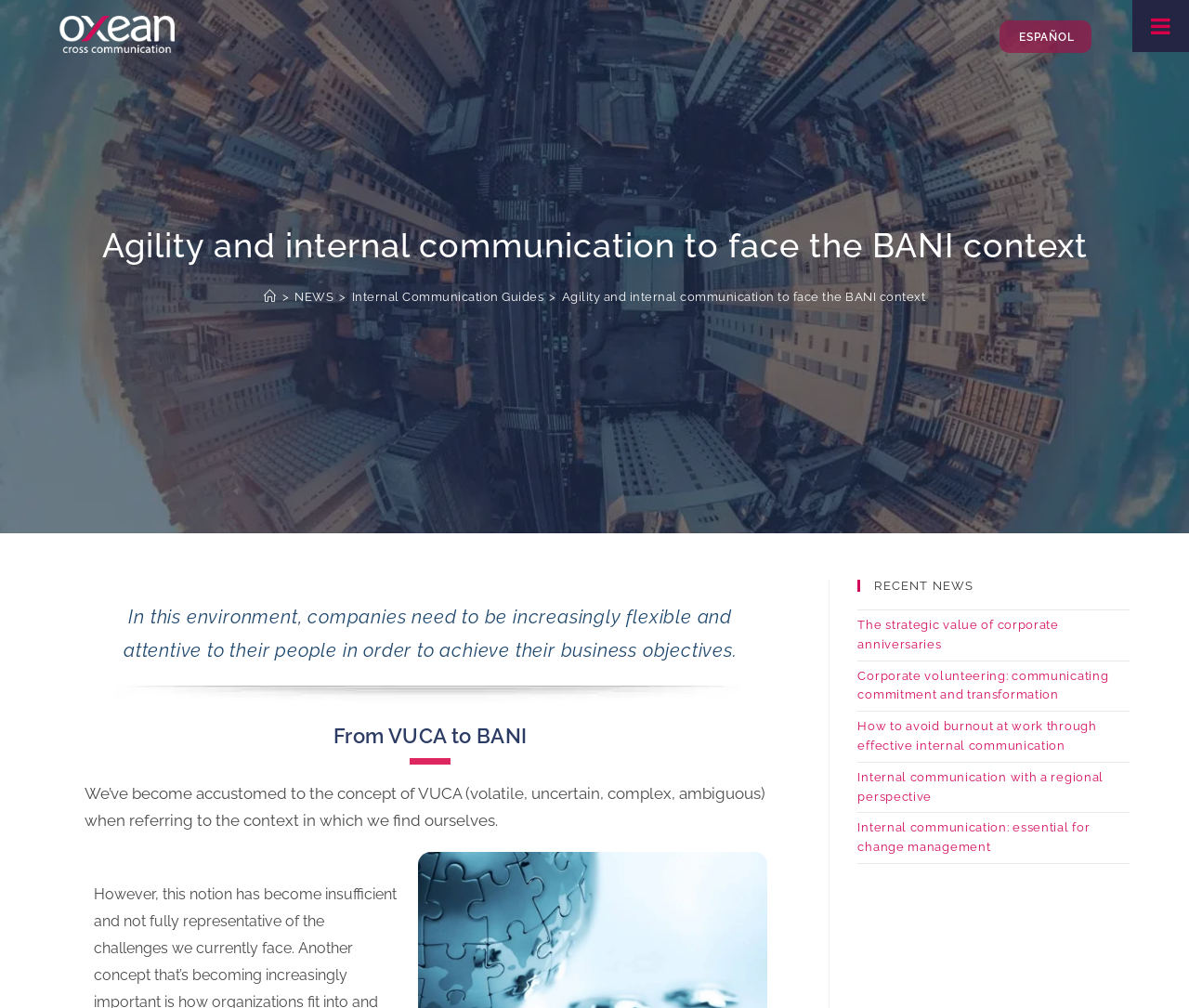Can you show the bounding box coordinates of the region to click on to complete the task described in the instruction: "view recent news"?

[0.721, 0.575, 0.95, 0.587]